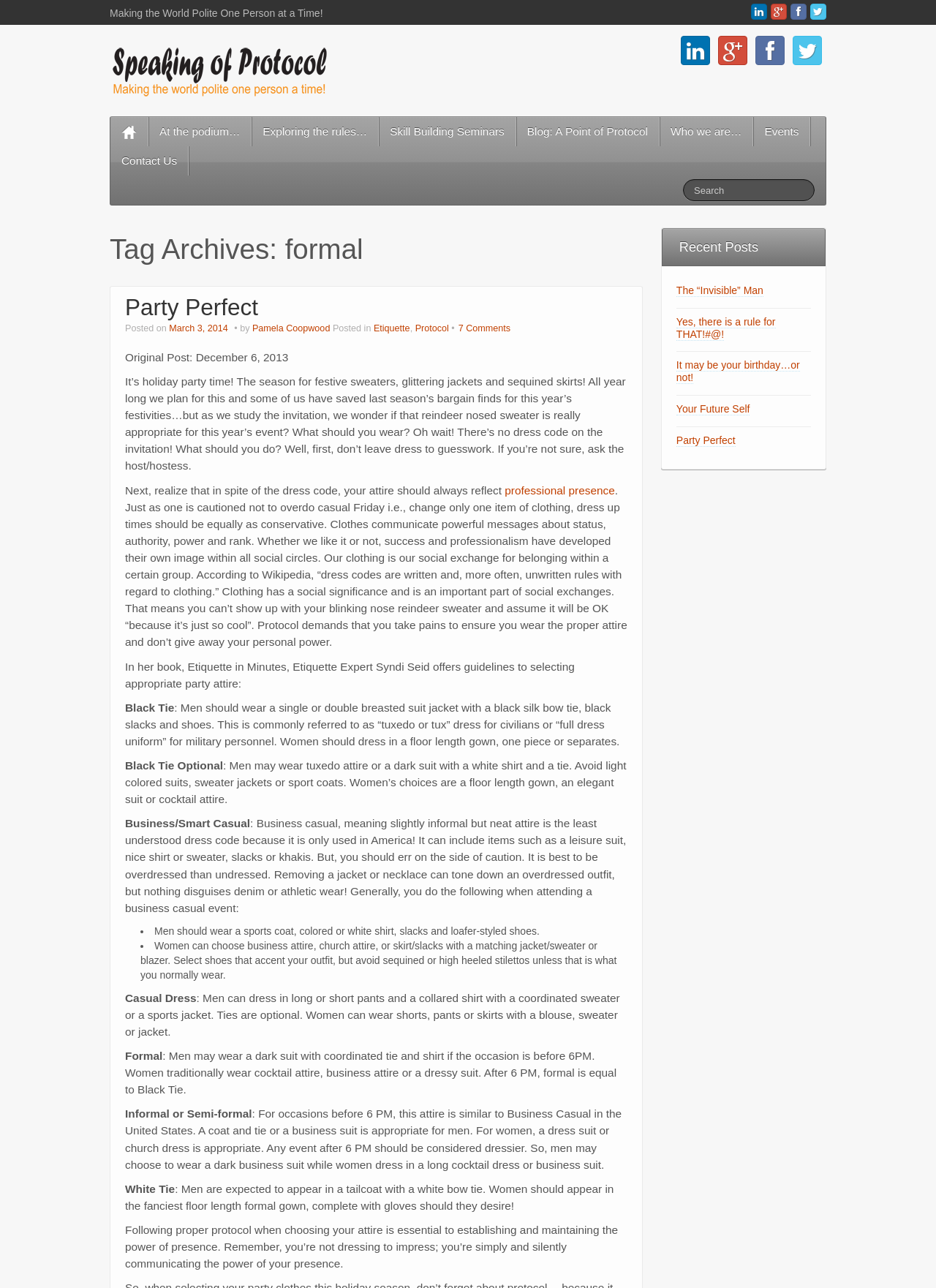Find the bounding box of the web element that fits this description: "Protocol".

[0.443, 0.251, 0.48, 0.259]